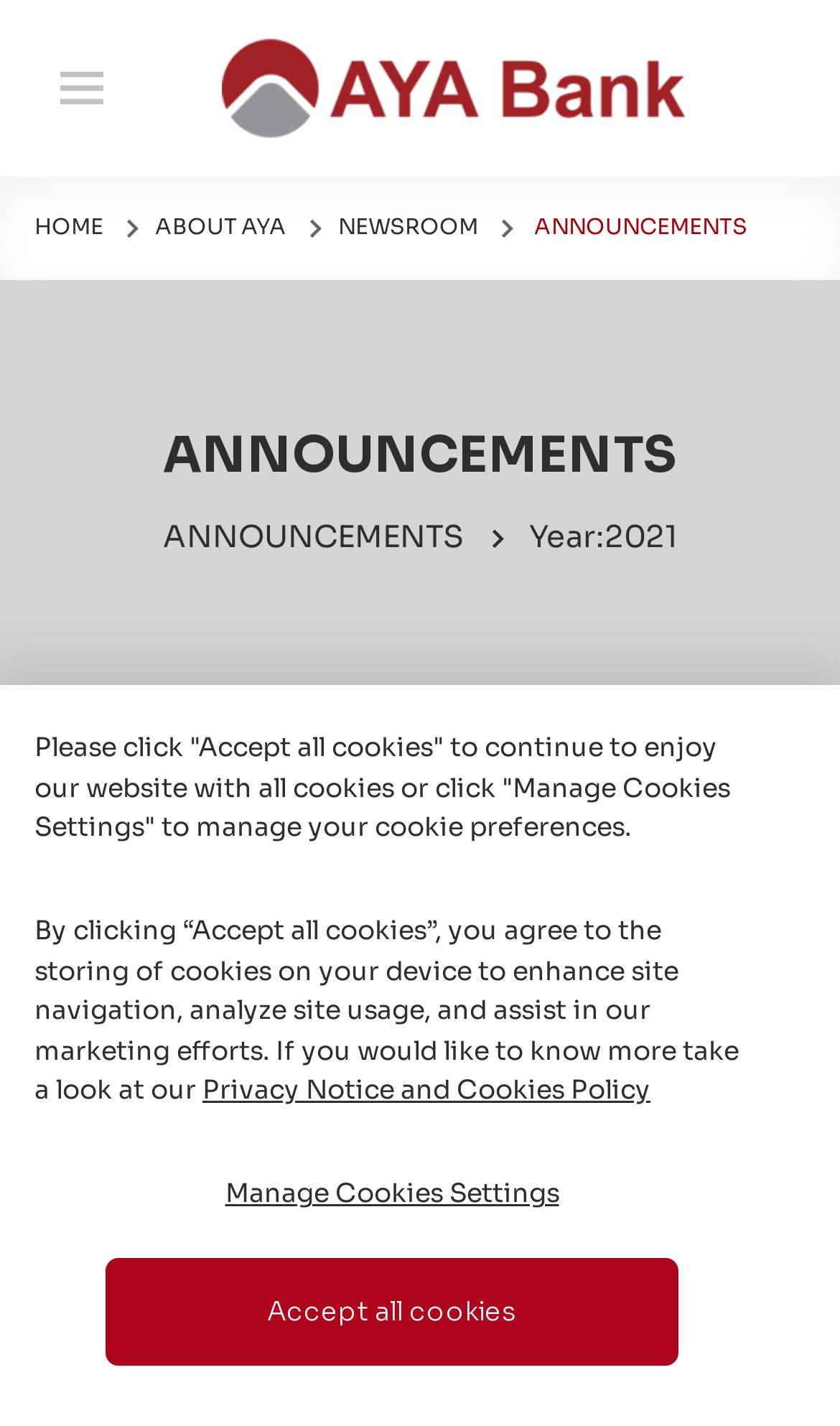Can you pinpoint the bounding box coordinates for the clickable element required for this instruction: "view newsroom"? The coordinates should be four float numbers between 0 and 1, i.e., [left, top, right, bottom].

[0.403, 0.149, 0.569, 0.169]